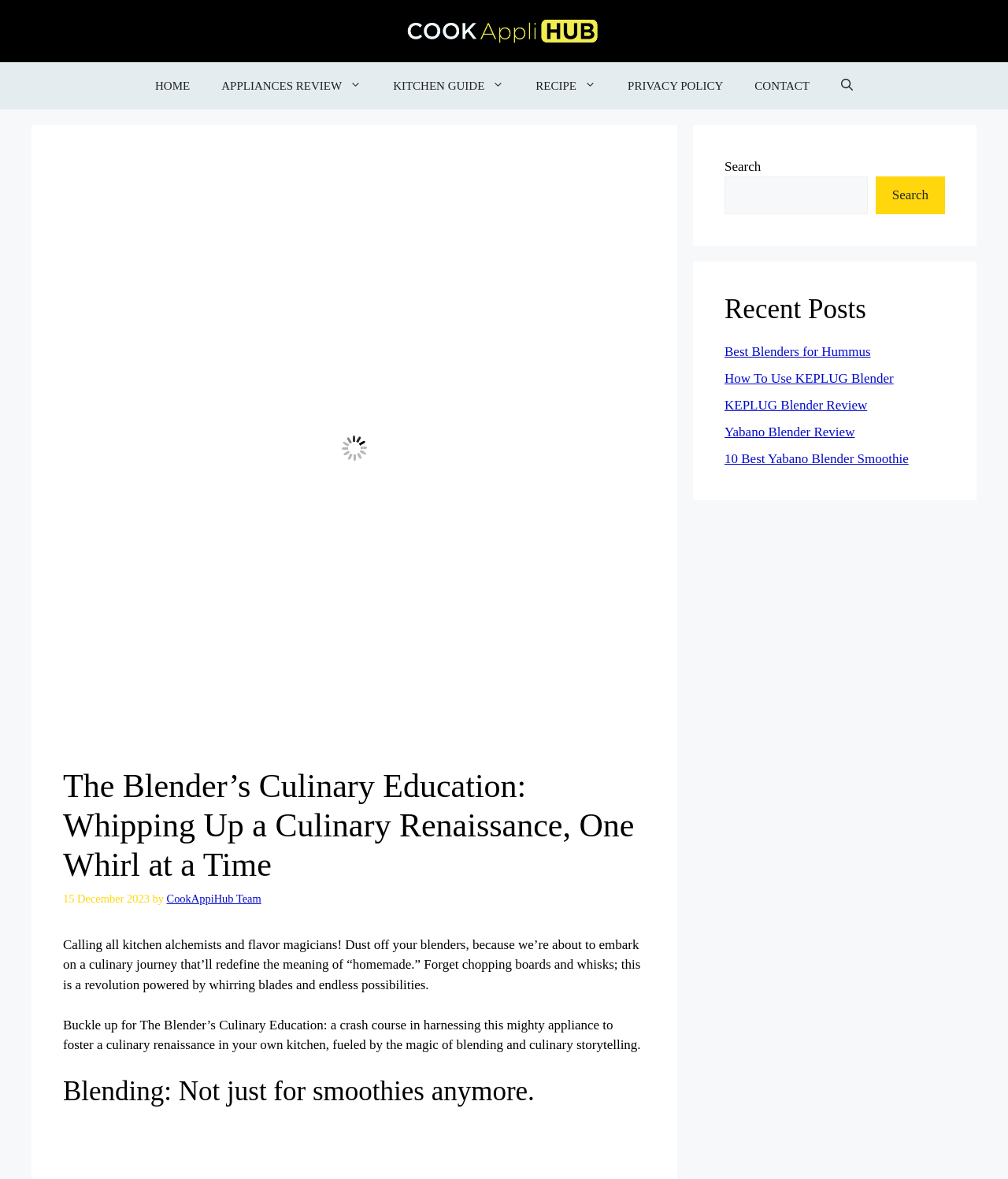Locate the bounding box coordinates of the area to click to fulfill this instruction: "Click on the CookAppliHub link". The bounding box should be presented as four float numbers between 0 and 1, in the order [left, top, right, bottom].

[0.402, 0.019, 0.598, 0.032]